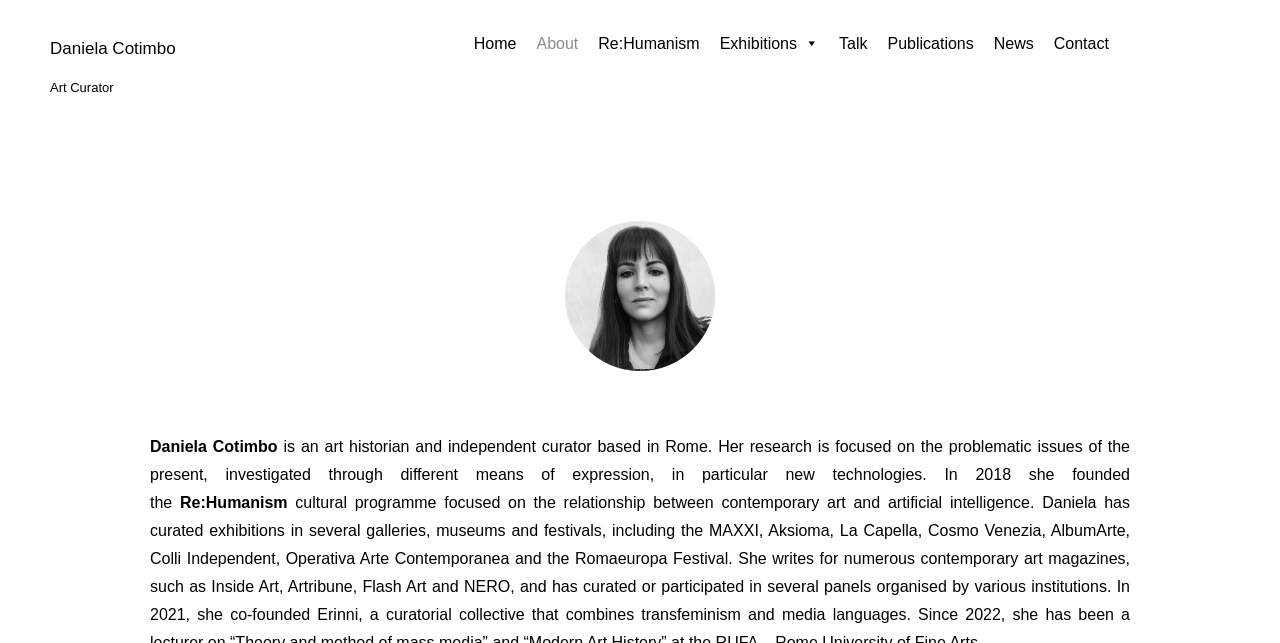Where is Daniela Cotimbo based?
Using the information from the image, provide a comprehensive answer to the question.

The StaticText element 'based in Rome' indicates that Daniela Cotimbo is based in Rome.